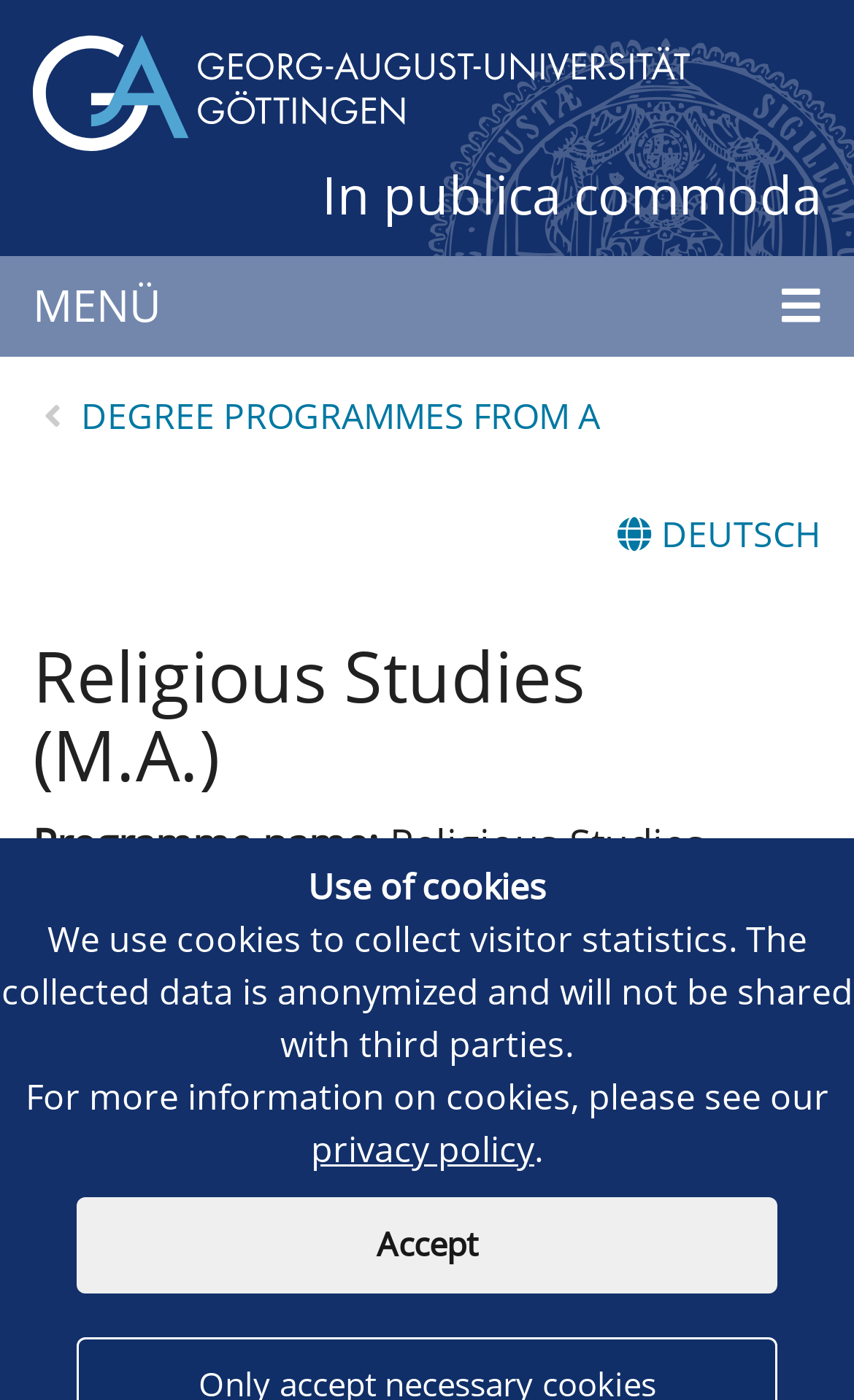Could you find the bounding box coordinates of the clickable area to complete this instruction: "Switch to German language"?

[0.723, 0.365, 0.962, 0.399]